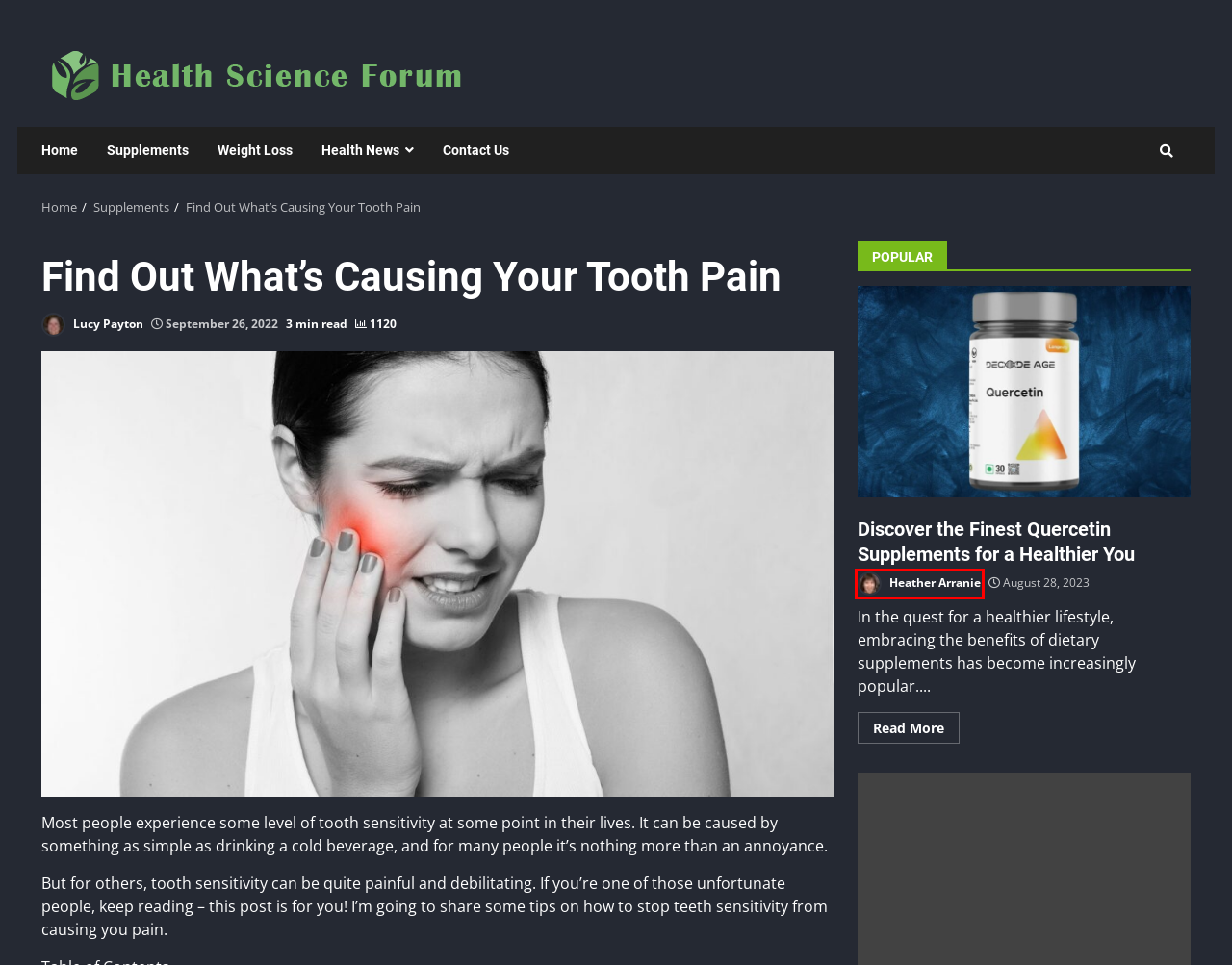You are given a webpage screenshot where a red bounding box highlights an element. Determine the most fitting webpage description for the new page that loads after clicking the element within the red bounding box. Here are the candidates:
A. Weight Loss - Health Science Forum
B. Contact Us - Health Science Forum
C. Health Science Forum
D. Why is Flipkart Acquiring an Online Pharmacy Marketplace? - Health Science Forum
E. Discover the Finest Quercetin Supplements for a Healthier You - Health Science Forum
F. Health News - Health Science Forum
G. Heather Arranie - Health Science Forum
H. Supplements - Health Science Forum

G